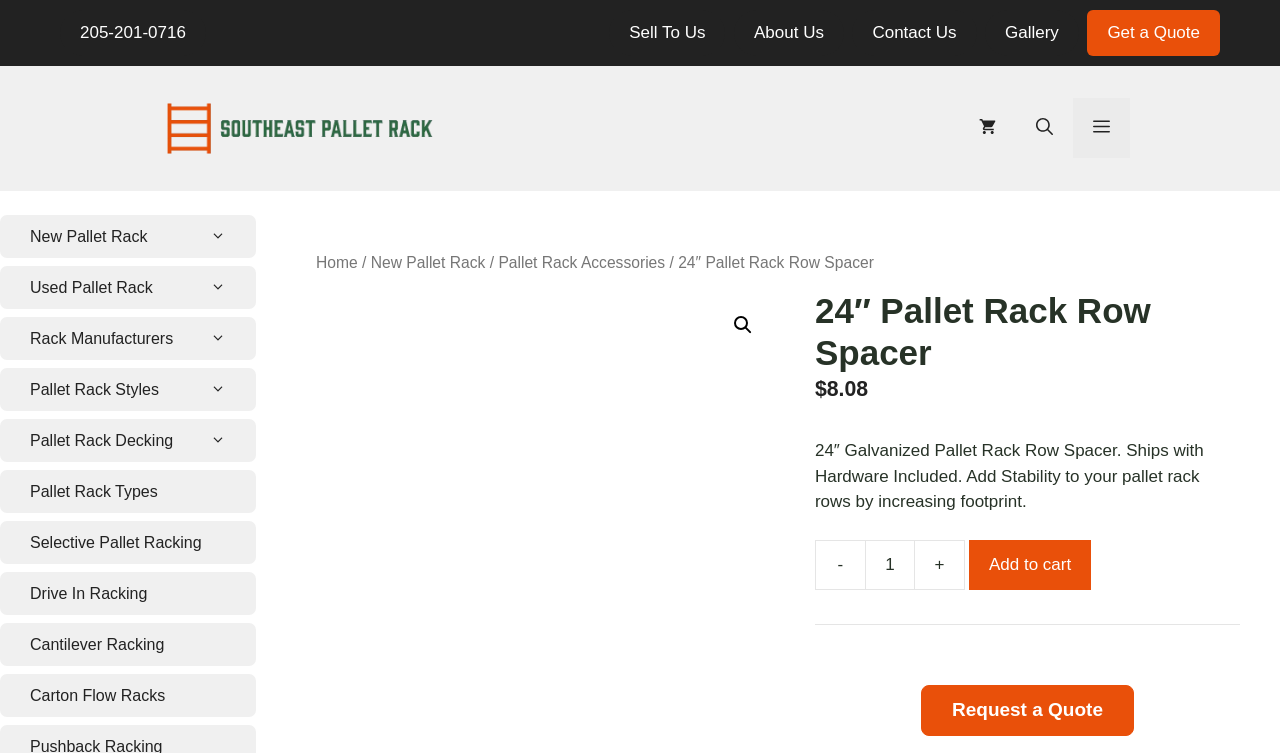Show the bounding box coordinates of the region that should be clicked to follow the instruction: "Request a quote."

[0.72, 0.91, 0.886, 0.977]